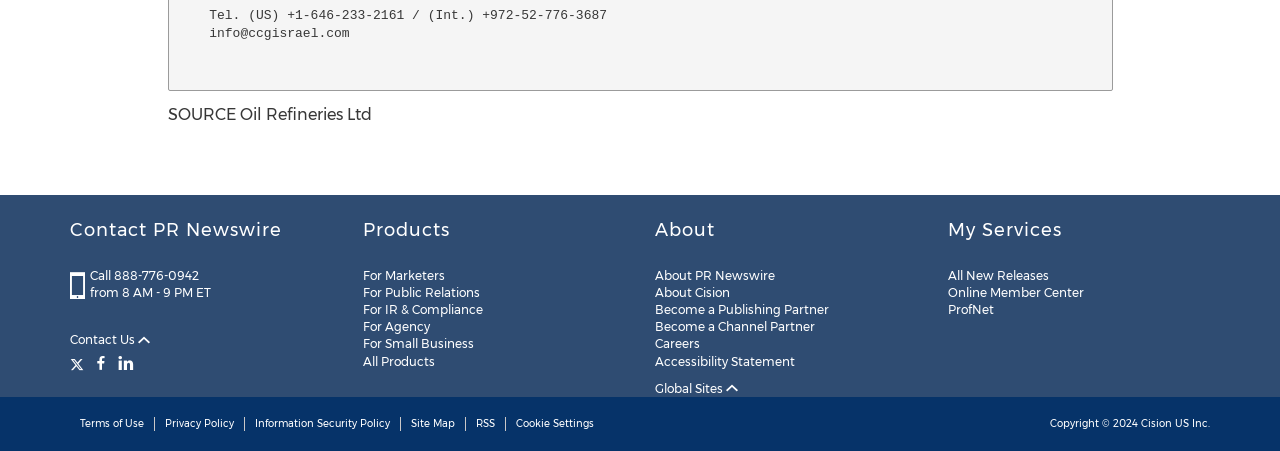Provide a single word or phrase answer to the question: 
What is the phone number to call for PR Newswire?

888-776-0942